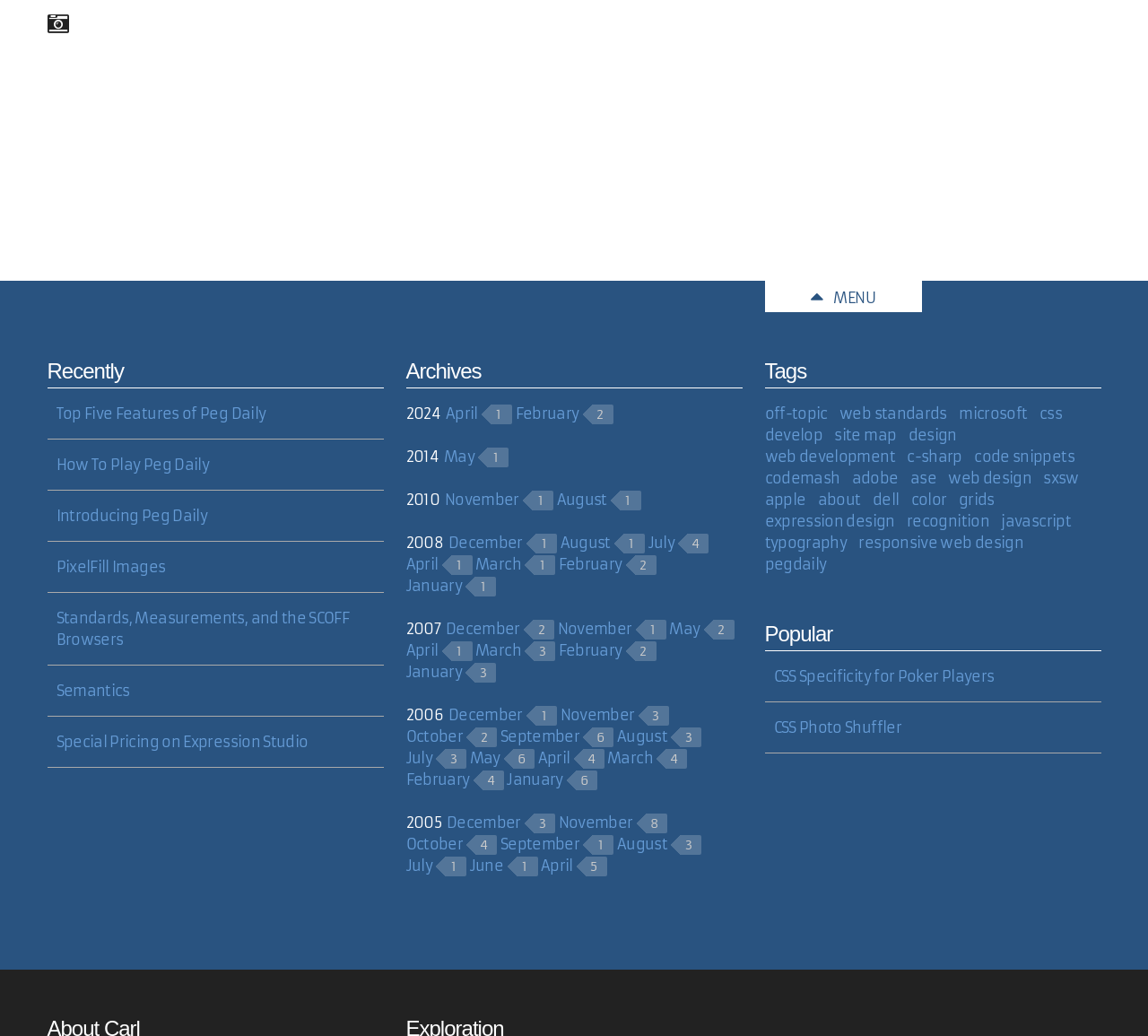Identify the bounding box coordinates of the clickable region required to complete the instruction: "View the 'Top Five Features of Peg Daily' article". The coordinates should be given as four float numbers within the range of 0 and 1, i.e., [left, top, right, bottom].

[0.041, 0.375, 0.334, 0.423]